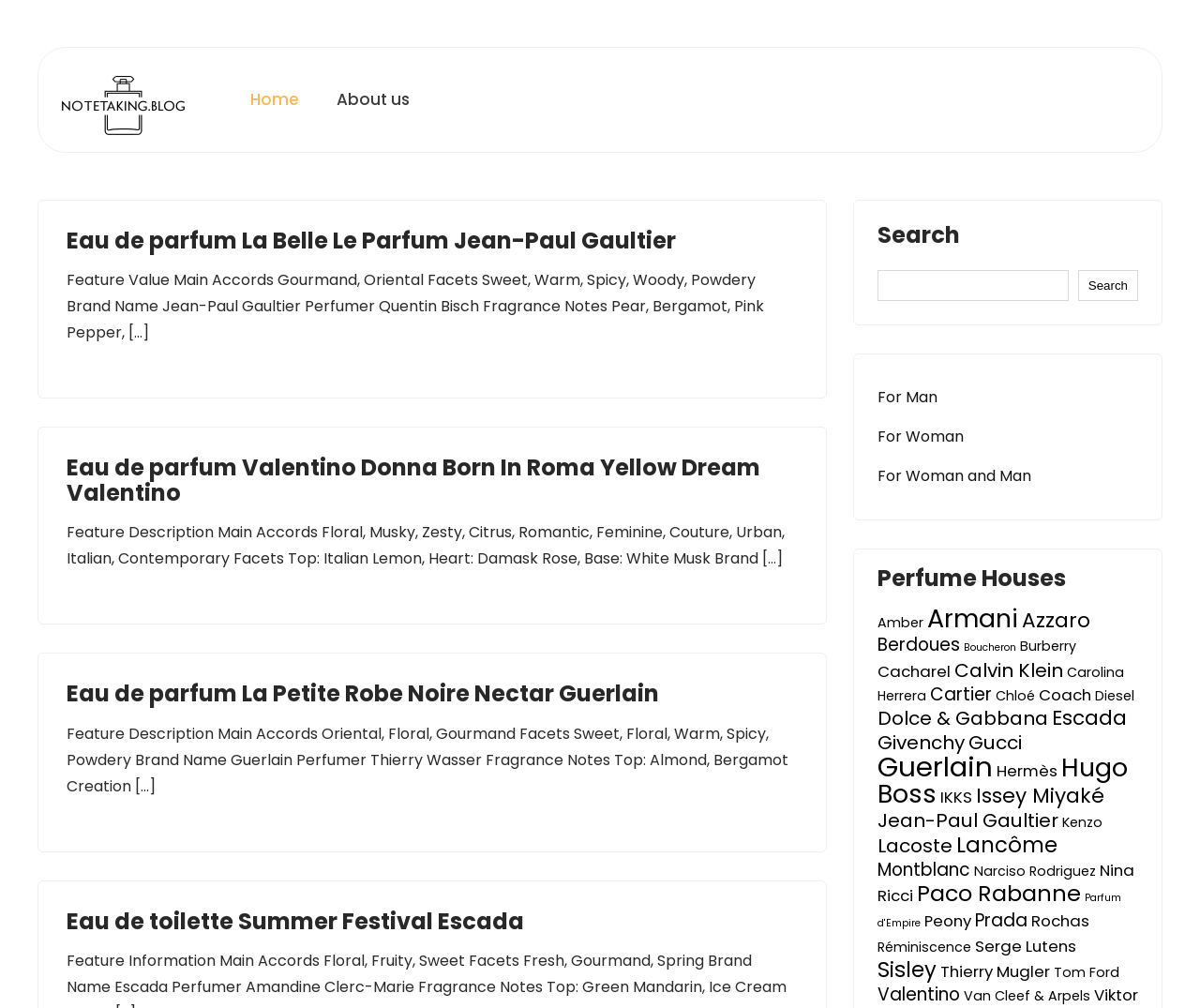Please determine the bounding box coordinates for the element that should be clicked to follow these instructions: "Explore perfume houses".

[0.731, 0.568, 0.948, 0.603]